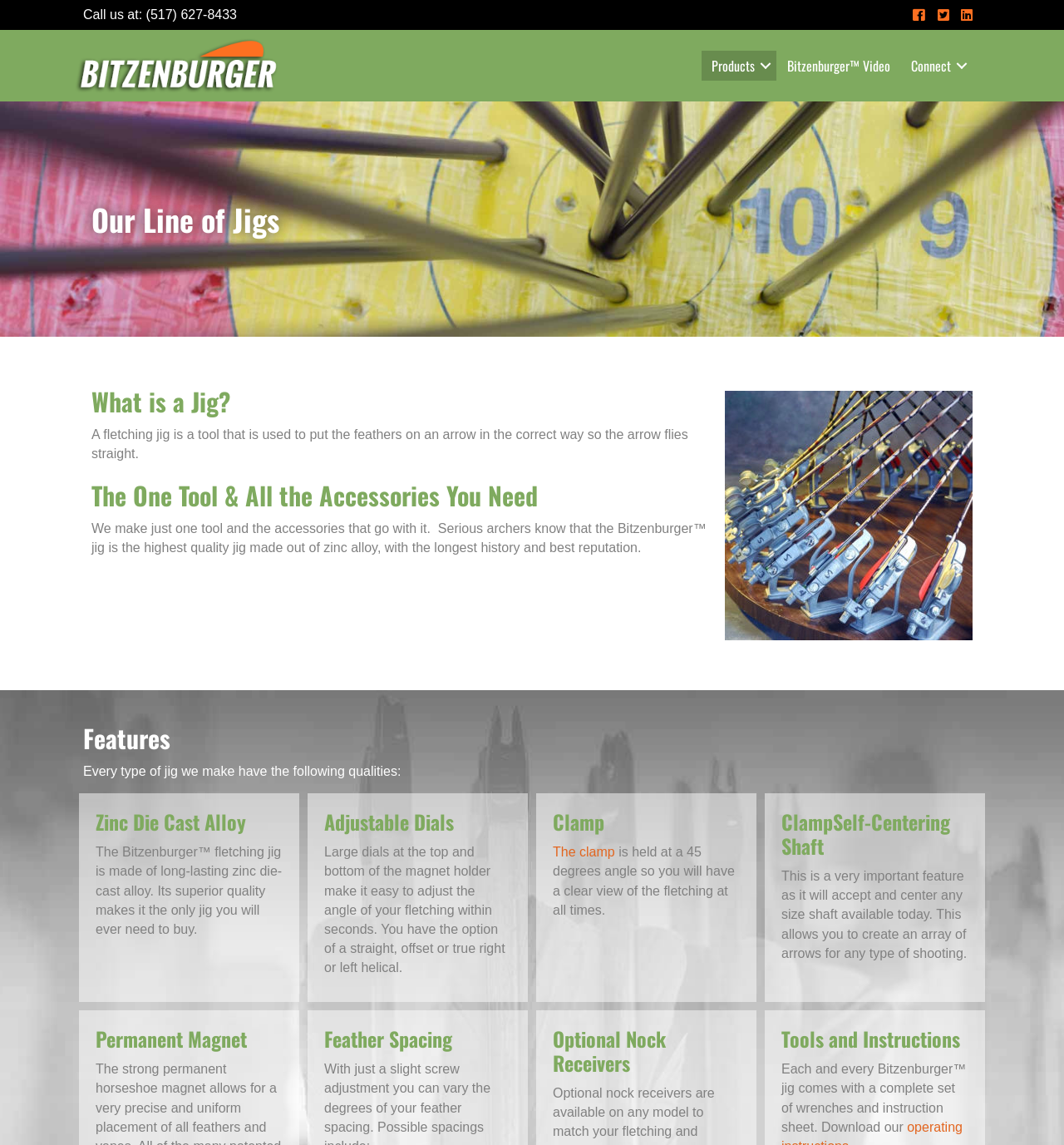Carefully examine the image and provide an in-depth answer to the question: What is the purpose of the clamp?

I found the answer by looking at the heading element 'Clamp' and its corresponding StaticText element which describes the purpose of the clamp. The text mentions that the clamp is held at a 45 degrees angle so you will have a clear view of the fletching at all times.